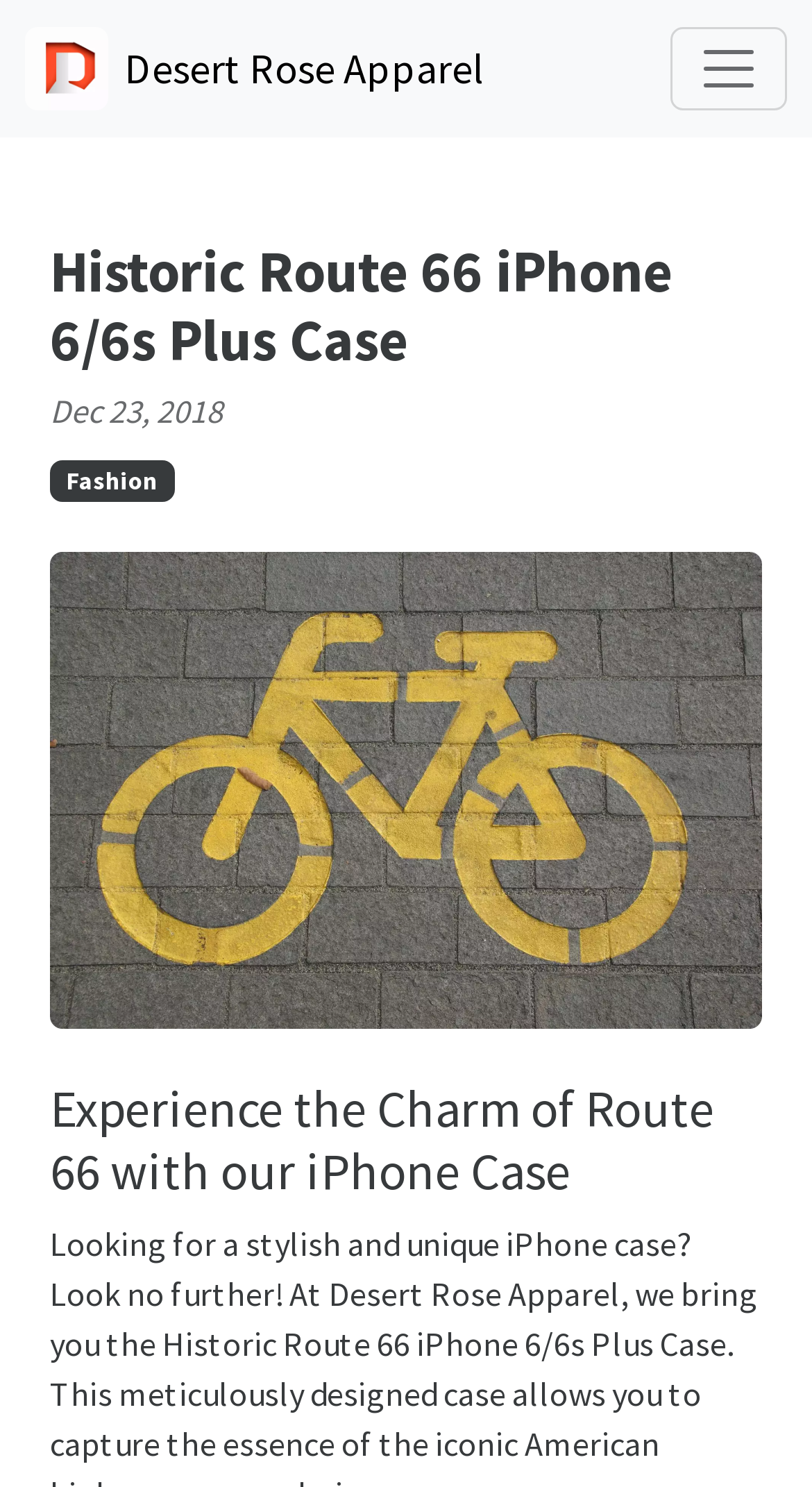Predict the bounding box coordinates of the UI element that matches this description: "aria-label="Toggle navigation"". The coordinates should be in the format [left, top, right, bottom] with each value between 0 and 1.

[0.826, 0.018, 0.969, 0.074]